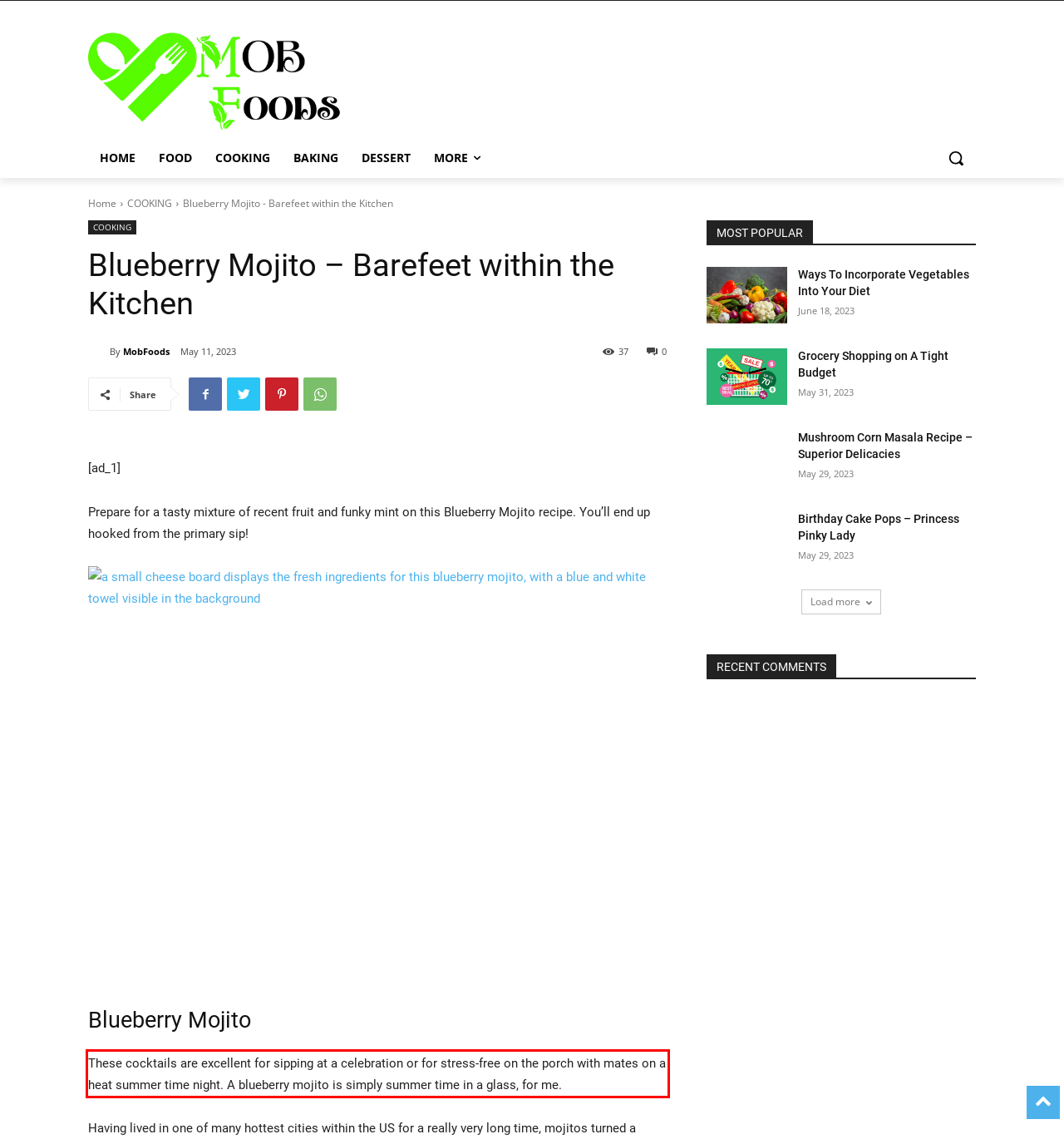You have a screenshot with a red rectangle around a UI element. Recognize and extract the text within this red bounding box using OCR.

These cocktails are excellent for sipping at a celebration or for stress-free on the porch with mates on a heat summer time night. A blueberry mojito is simply summer time in a glass, for me.